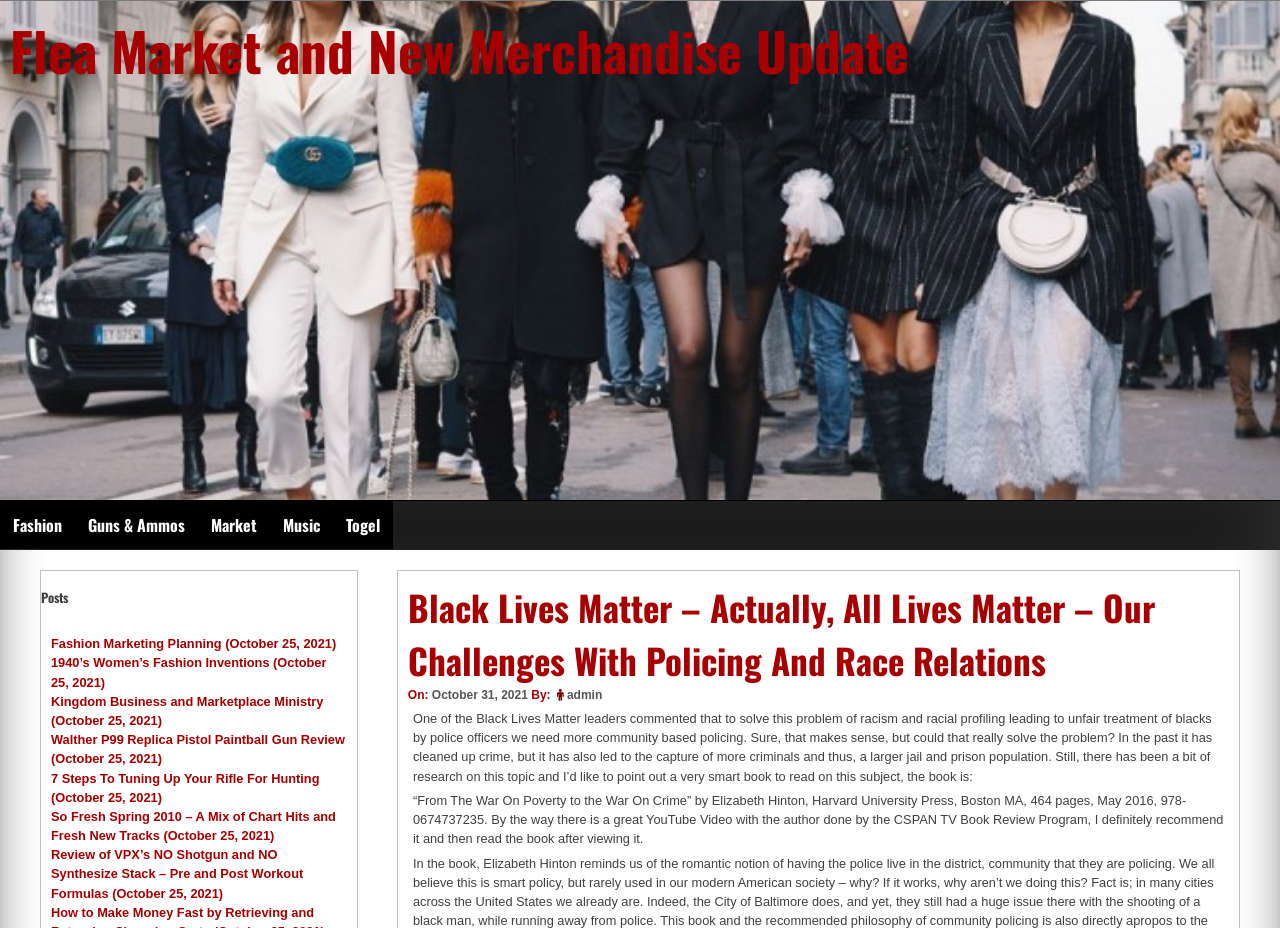Identify the bounding box coordinates of the clickable region required to complete the instruction: "Check the YouTube Video with the author of the book 'From The War On Poverty to the War On Crime'". The coordinates should be given as four float numbers within the range of 0 and 1, i.e., [left, top, right, bottom].

[0.323, 0.854, 0.956, 0.912]